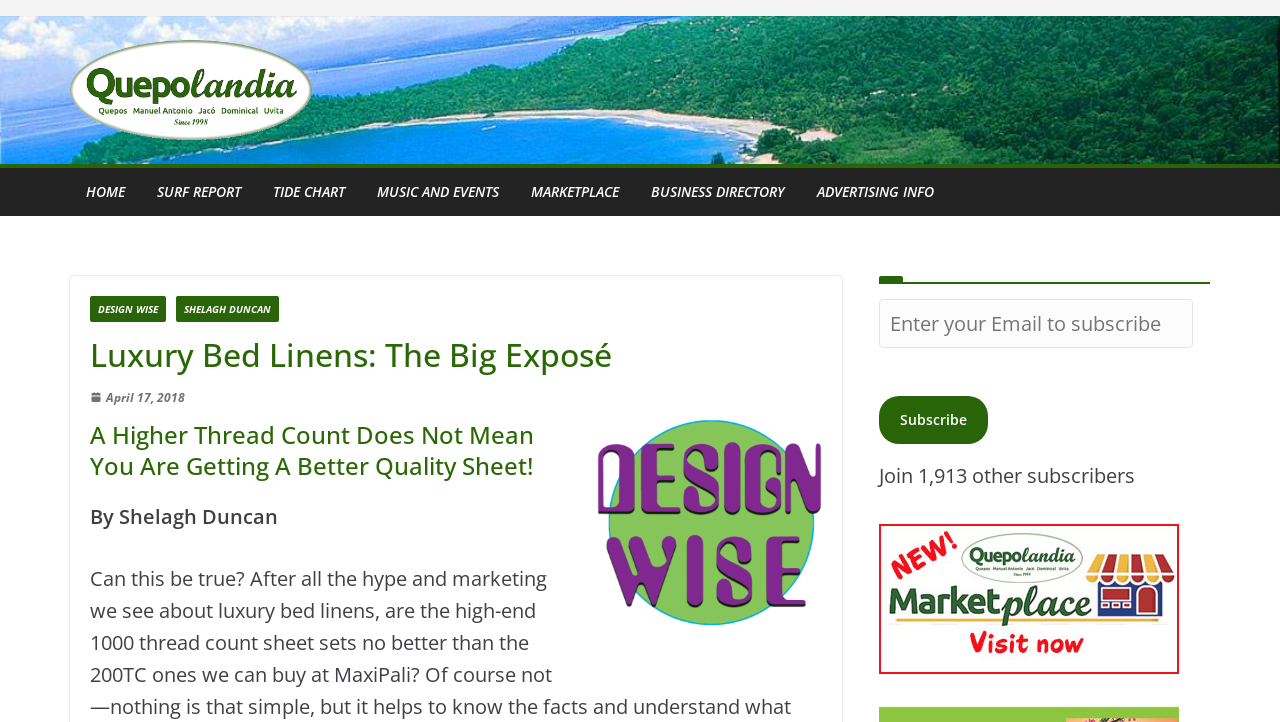Locate the bounding box coordinates of the element that needs to be clicked to carry out the instruction: "Subscribe to the newsletter". The coordinates should be given as four float numbers ranging from 0 to 1, i.e., [left, top, right, bottom].

[0.687, 0.548, 0.772, 0.615]